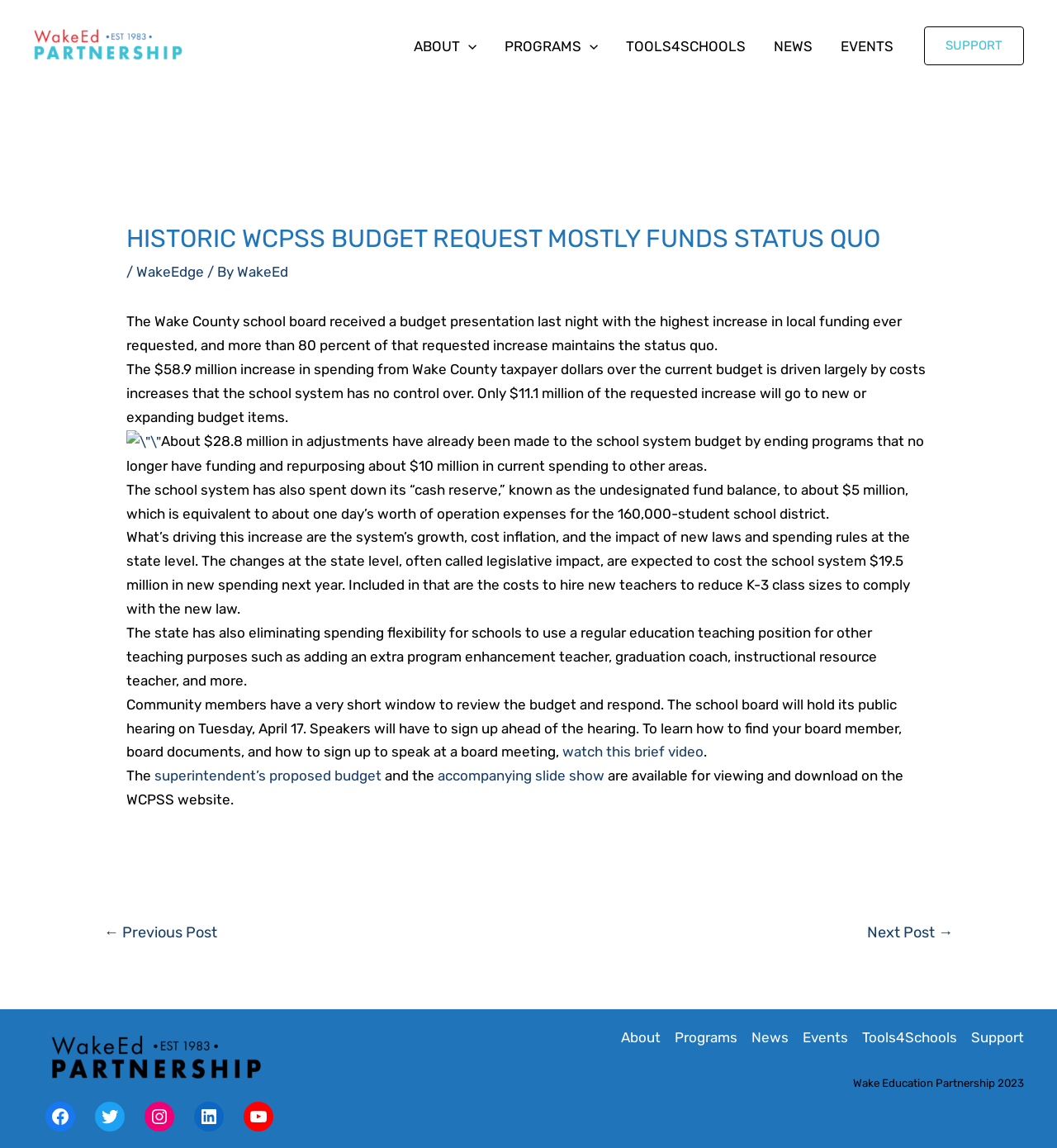Please specify the bounding box coordinates of the element that should be clicked to execute the given instruction: 'Click on SUPPORT'. Ensure the coordinates are four float numbers between 0 and 1, expressed as [left, top, right, bottom].

[0.874, 0.023, 0.969, 0.057]